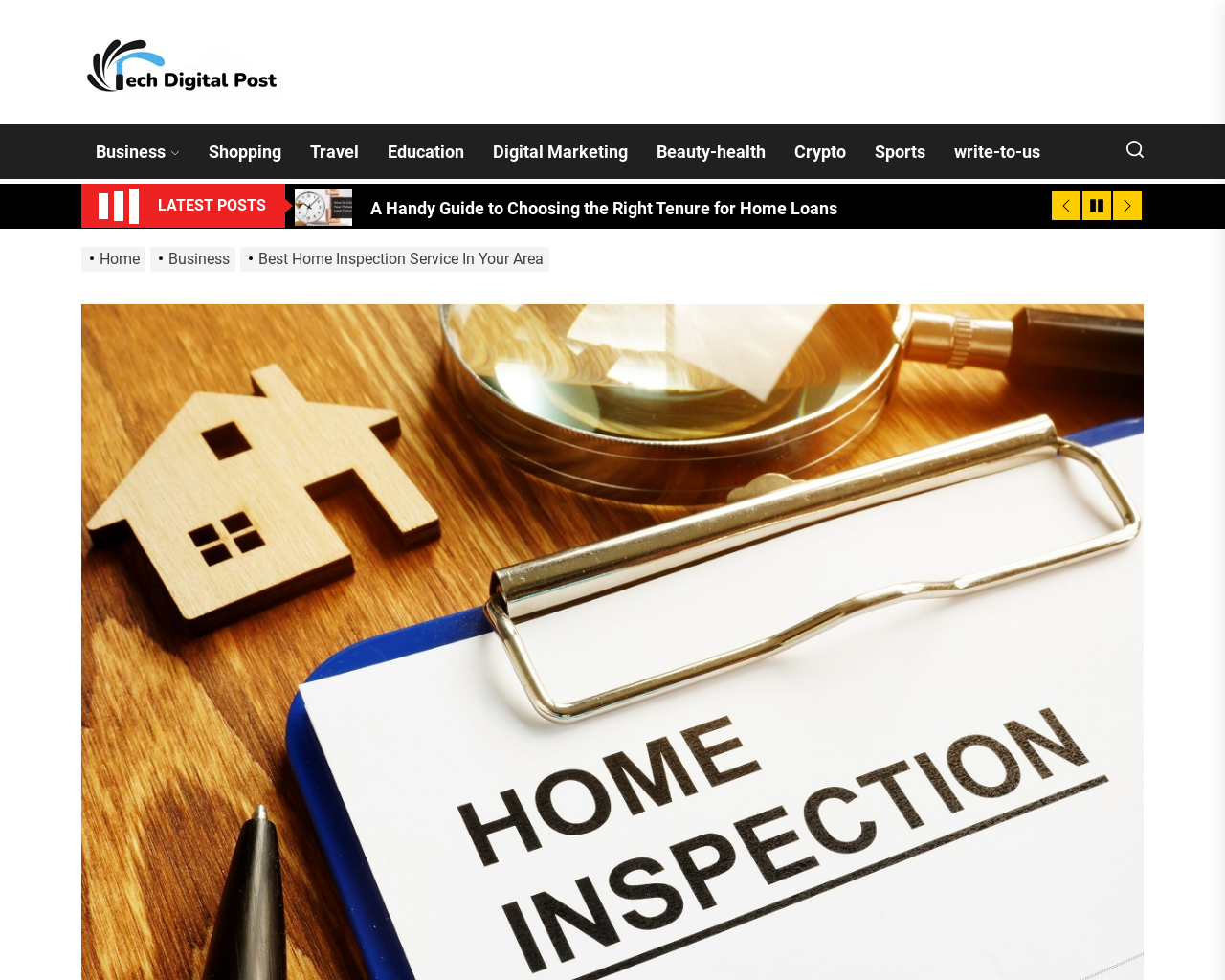Please provide the bounding box coordinates in the format (top-left x, top-left y, bottom-right x, bottom-right y). Remember, all values are floating point numbers between 0 and 1. What is the bounding box coordinate of the region described as: Digital Marketing

[0.391, 0.127, 0.524, 0.183]